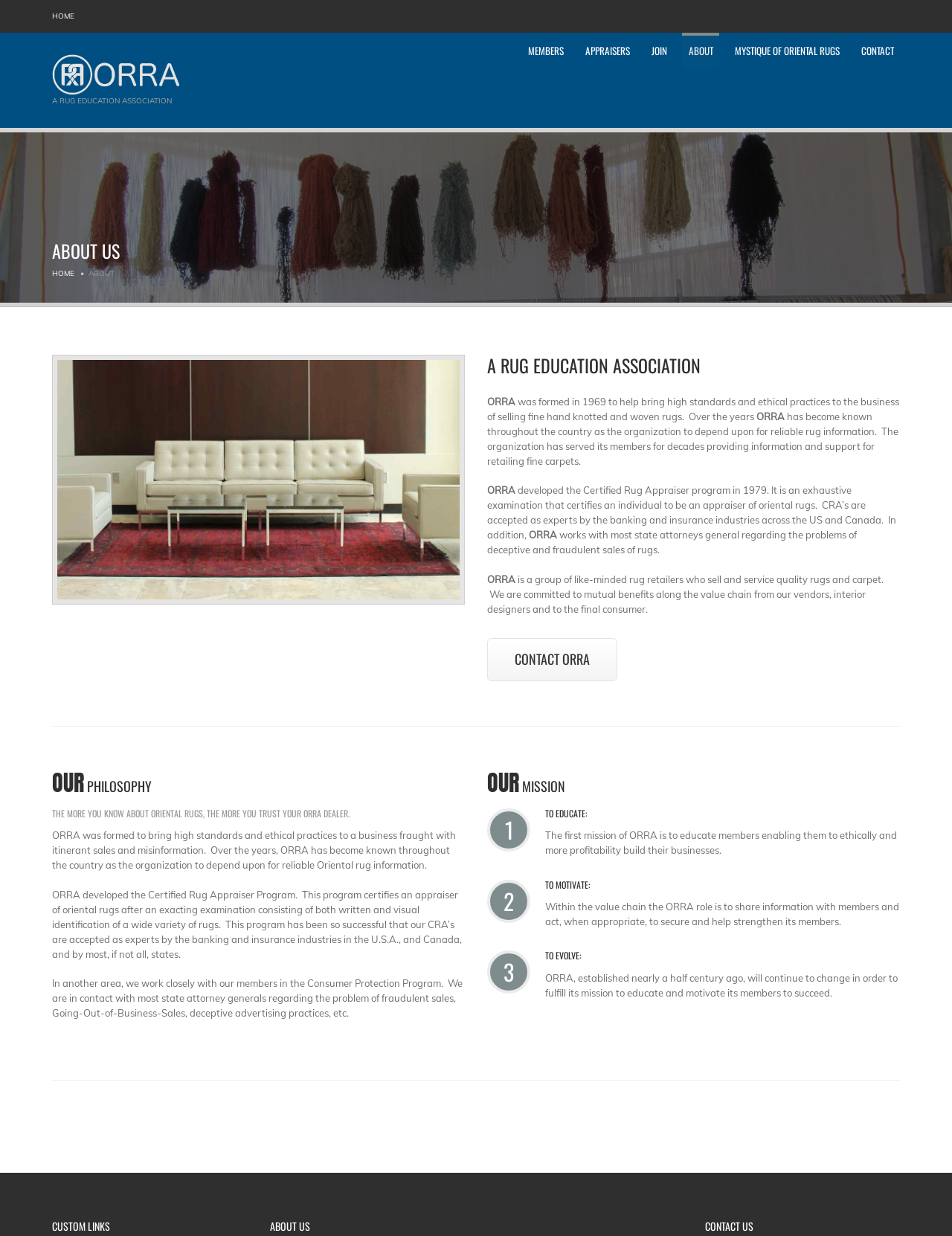Create a full and detailed caption for the entire webpage.

The webpage is about ORRA, a rug education association. At the top, there are several links, including "HOME", "MEMBERS", "APPRAISERS", "JOIN", "ABOUT", "MYSTIQUE OF ORIENTAL RUGS", and "CONTACT". Below these links, there is a heading "ABOUT US" and a figure, likely an image.

The main content of the page is divided into sections. The first section describes the history and purpose of ORRA, stating that it was formed in 1969 to promote high standards and ethical practices in the rug business. The text explains that ORRA has become a trusted source of reliable rug information and has developed a Certified Rug Appraiser program.

The next section is headed "OUR PHILOSOPHY" and describes ORRA's mission to educate and motivate its members to succeed. There are three subheadings: "TO EDUCATE", "TO MOTIVATE", and "TO EVOLVE", each with a brief description of ORRA's goals and activities.

Below these sections, there is a horizontal separator, followed by a heading "CUSTOM LINKS" and three links: "ABOUT US", "CONTACT US", and another "ABOUT US" link.

Throughout the page, there are several instances of the ORRA logo and mentions of the organization's name. The overall layout is organized, with clear headings and concise text, making it easy to navigate and understand the content.